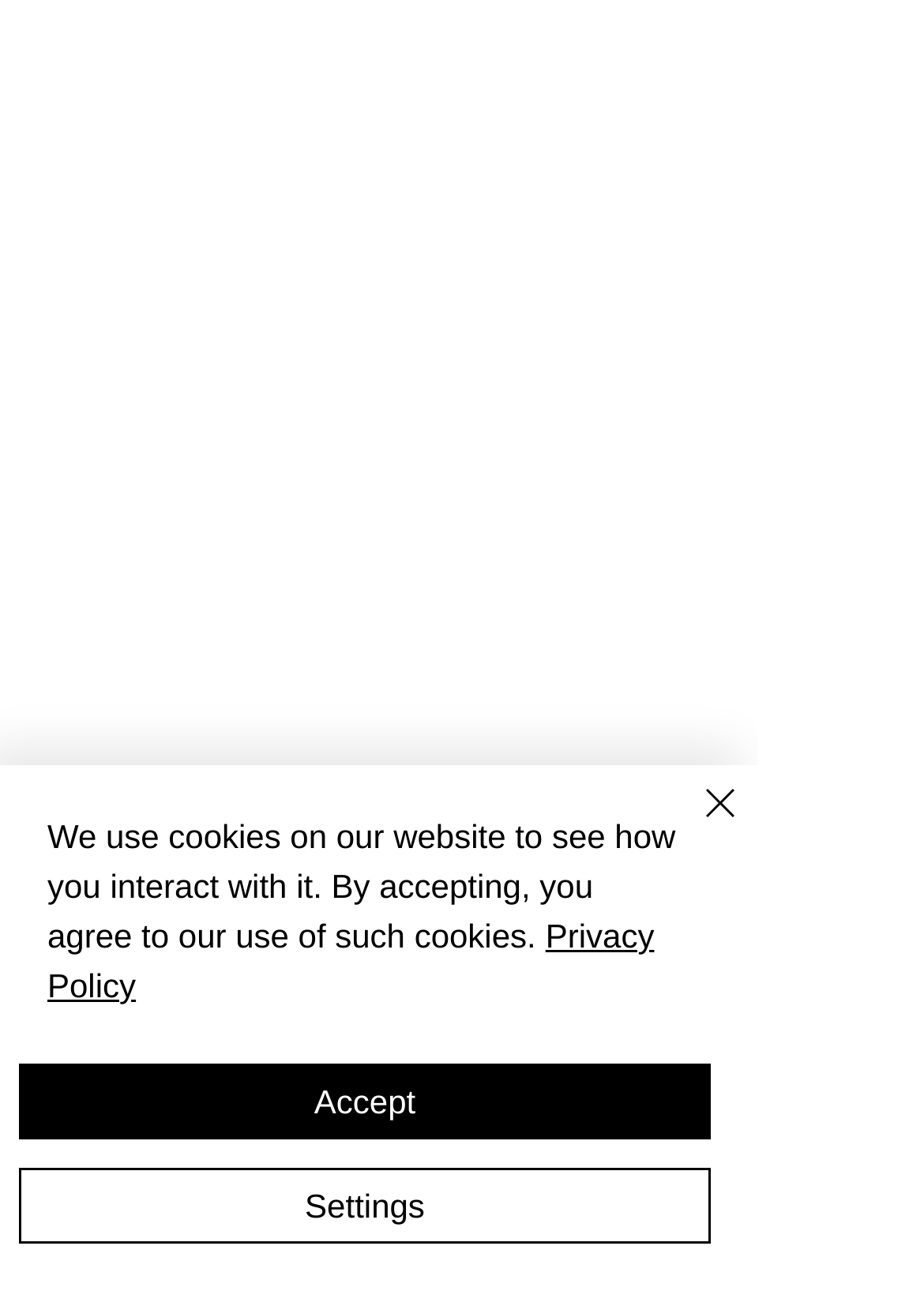Determine the bounding box for the described UI element: "aria-label="Close"".

[0.687, 0.6, 0.81, 0.688]